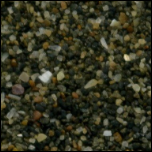Where are the sands often collected from?
Using the image, elaborate on the answer with as much detail as possible.

The caption states that the sands are often collected from various natural environments such as beaches, rivers, and deserts, which suggests that the answer is natural environments.